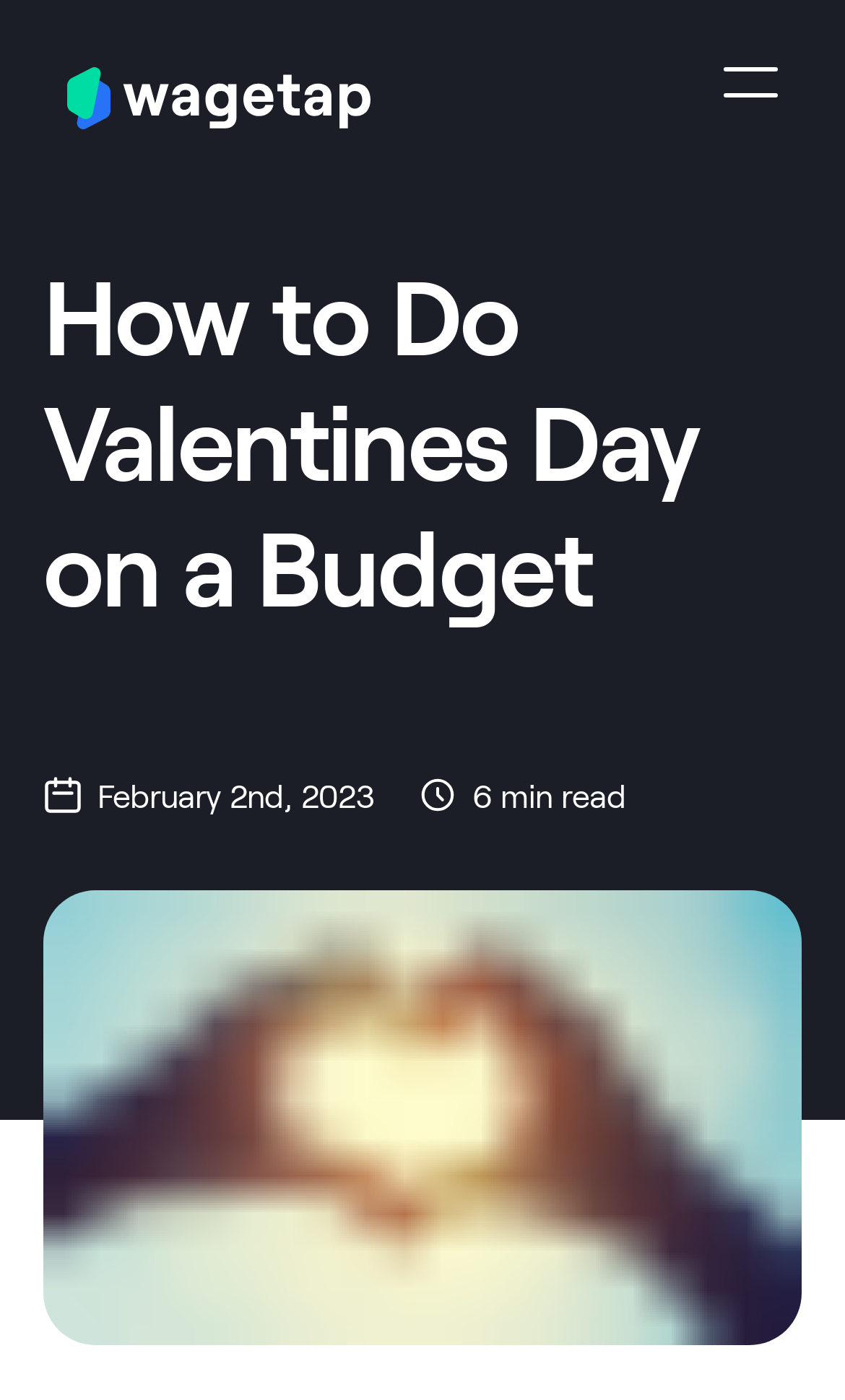Using the information from the screenshot, answer the following question thoroughly:
What is the main topic of the article?

I analyzed the content of the webpage and found that the main topic is about celebrating Valentine's Day on a budget, which is also reflected in the heading 'How to Do Valentines Day on a Budget'.